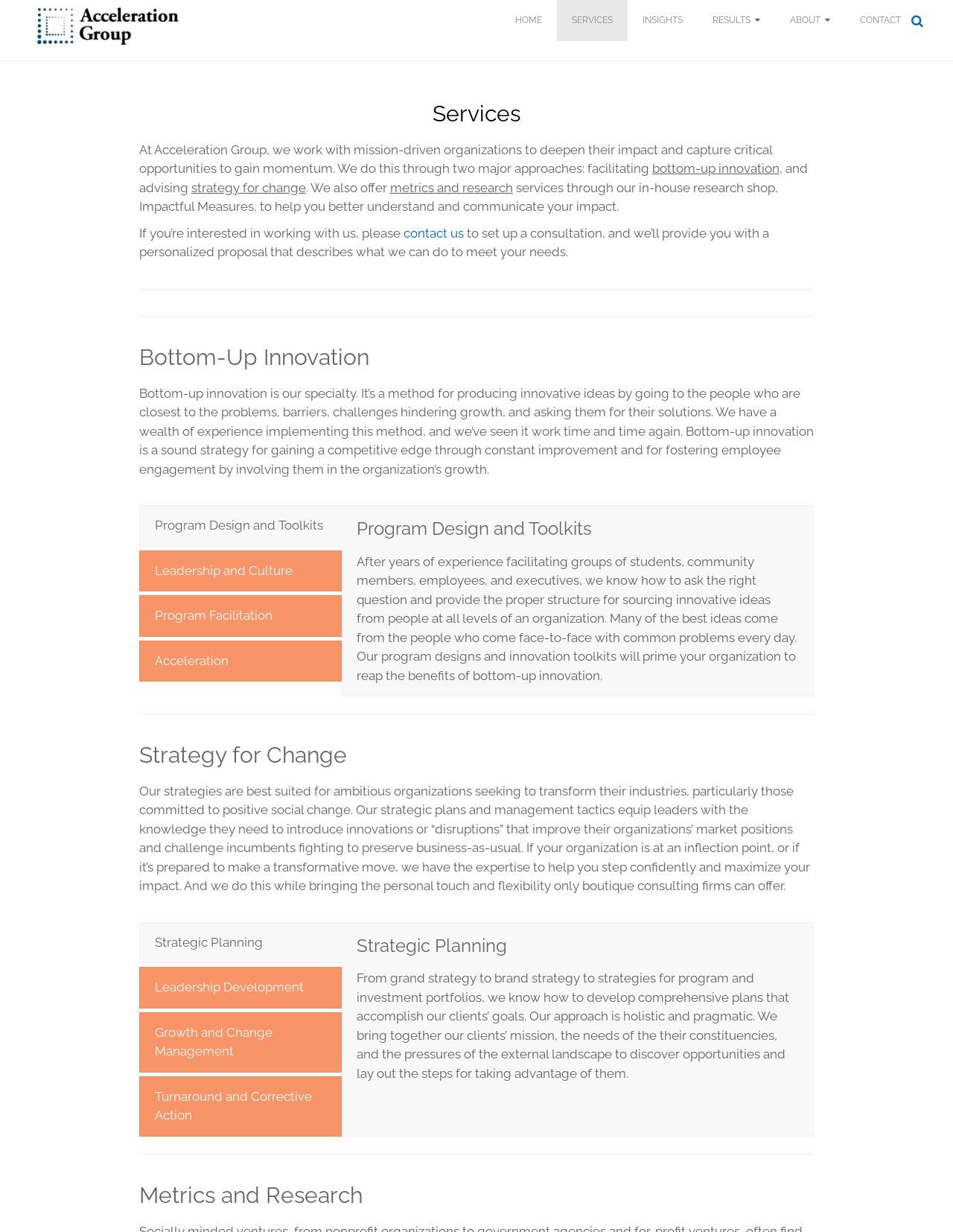From the screenshot, find the bounding box of the UI element matching this description: "Growth and Change Management". Supply the bounding box coordinates in the form [left, top, right, bottom], each a float between 0 and 1.

[0.146, 0.822, 0.358, 0.871]